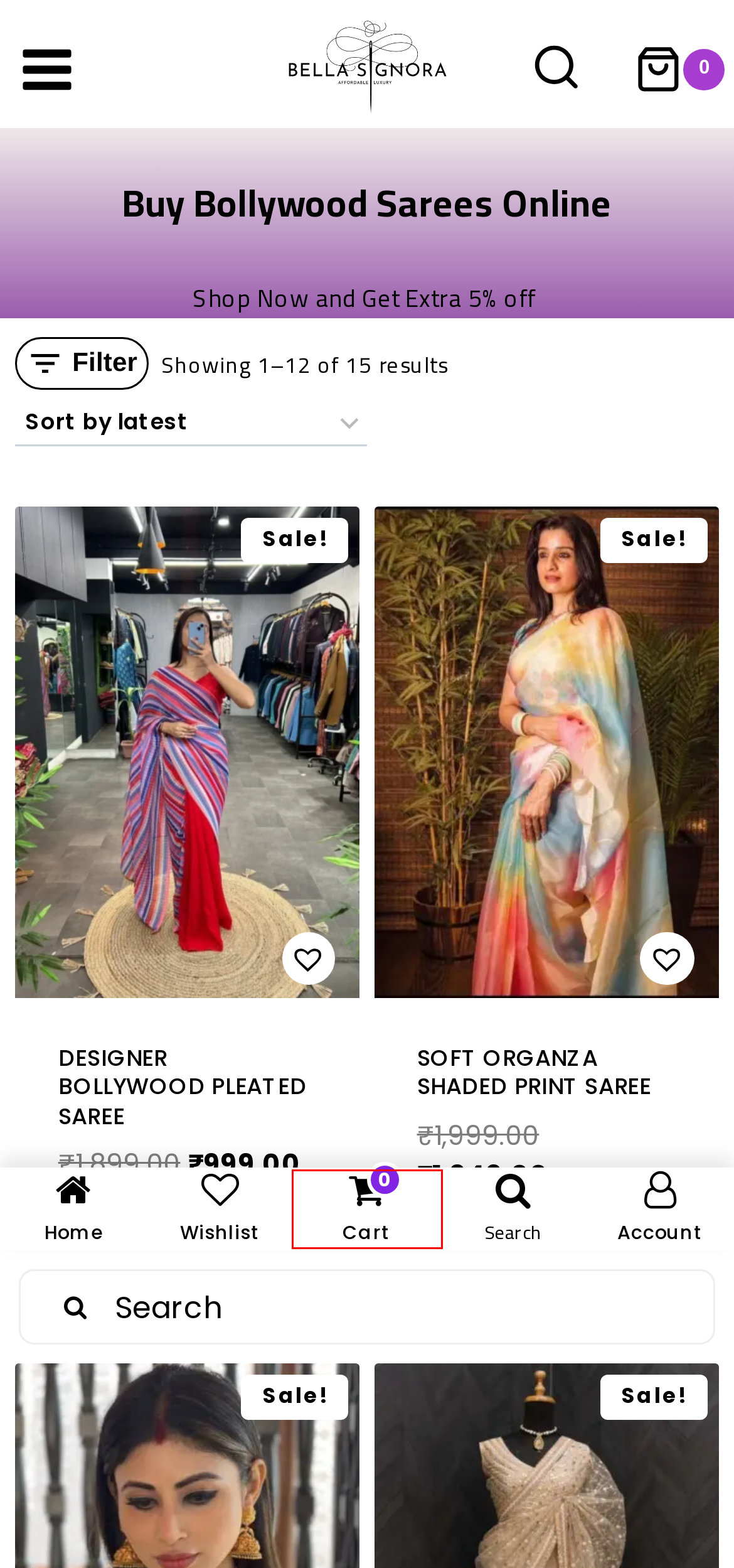Consider the screenshot of a webpage with a red bounding box and select the webpage description that best describes the new page that appears after clicking the element inside the red box. Here are the candidates:
A. Designer Bollywood Pleated Saree - Bella Signora
B. Shipping & Delivery Policy - Bella Signora
C. Cart - Bella Signora
D. Buy Mouni Roy Banarasi Silk Saree - Bella Signora
E. Ethnic Wear For Women | Upto 40% Off | COD | Bella Signora
F. Premium Sequins Black Saree At 50% Off - Bella Signora
G. Soft Organza Shaded Print Saree | Free Shipping | COD | - Bella Signora
H. My account - Bella Signora

C